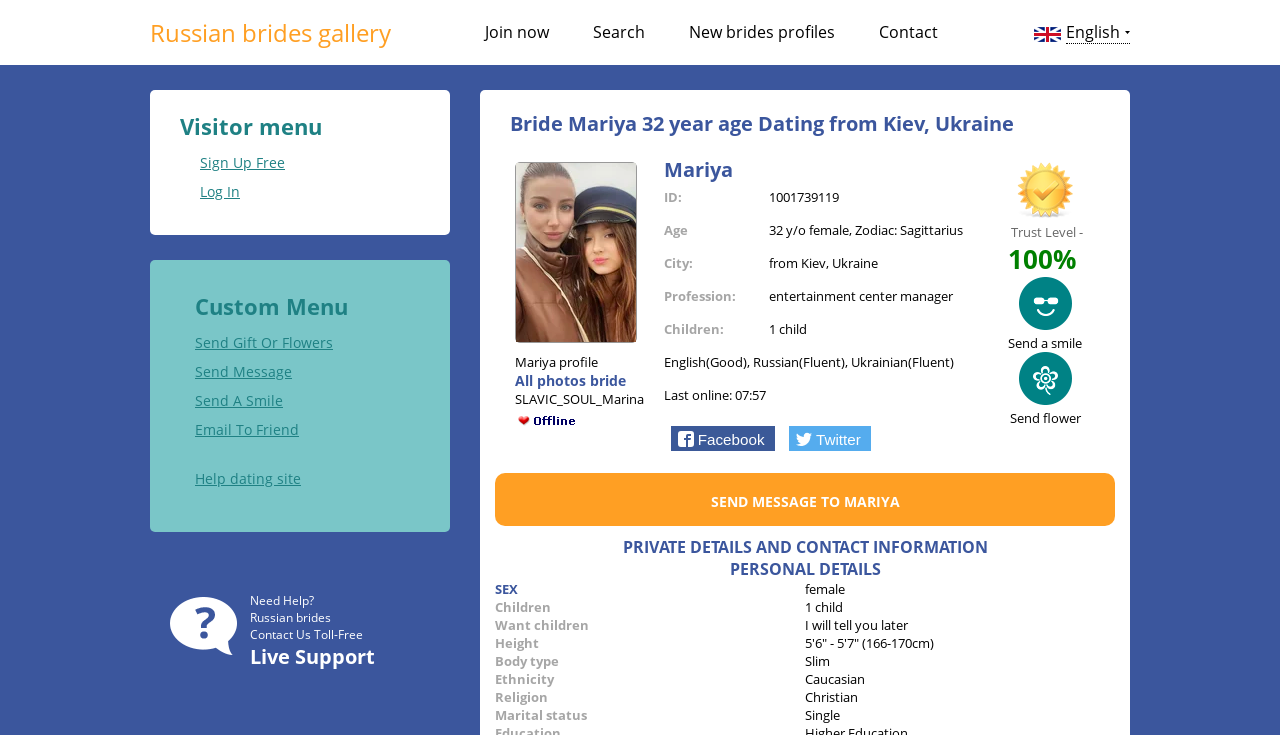What is Mariya's profession?
From the details in the image, answer the question comprehensively.

Mariya's profession is mentioned in her profile information, which is 'entertainment center manager', as indicated by the text 'Profession: entertainment center manager'.